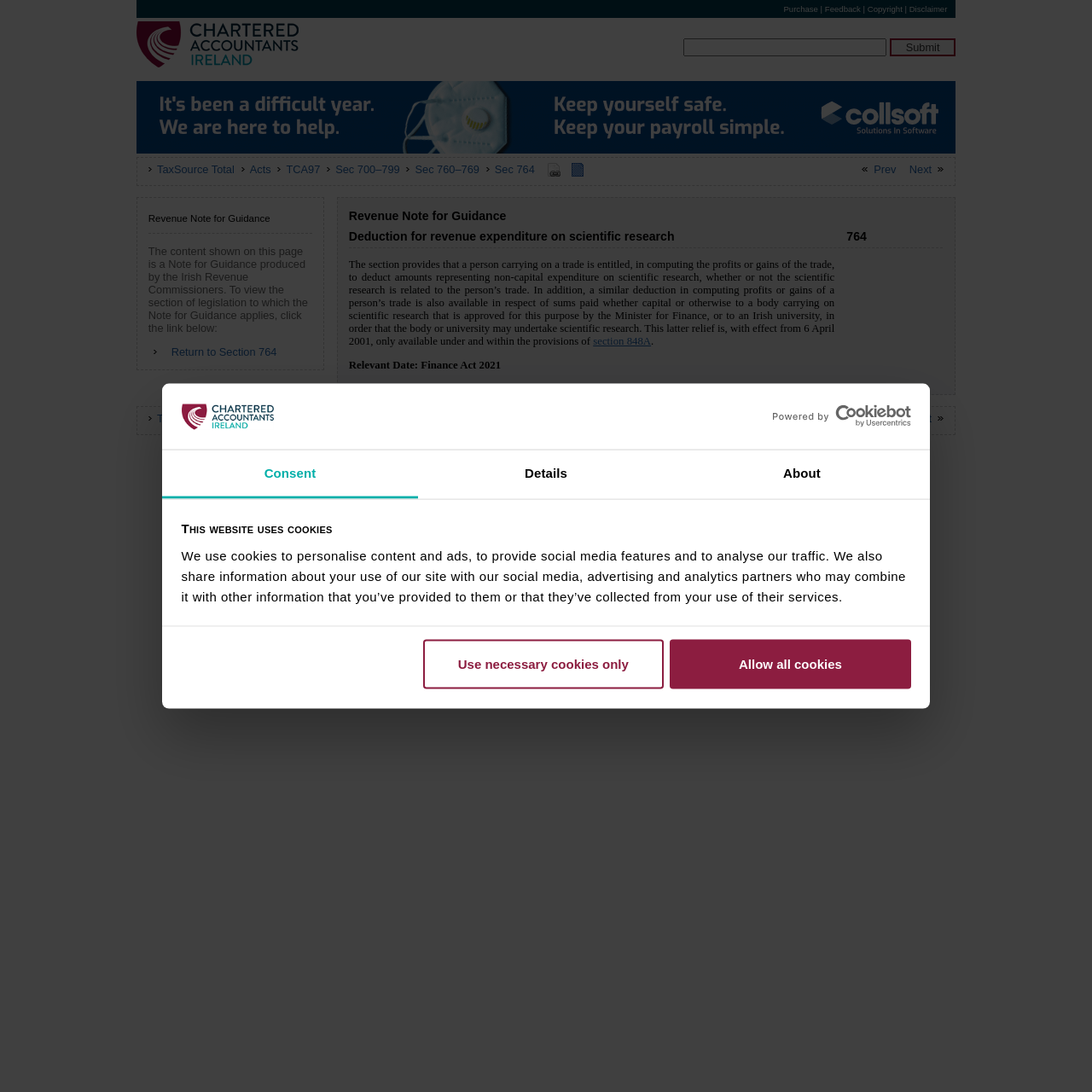Please identify the coordinates of the bounding box that should be clicked to fulfill this instruction: "Click the 'Submit' button".

[0.815, 0.035, 0.875, 0.052]